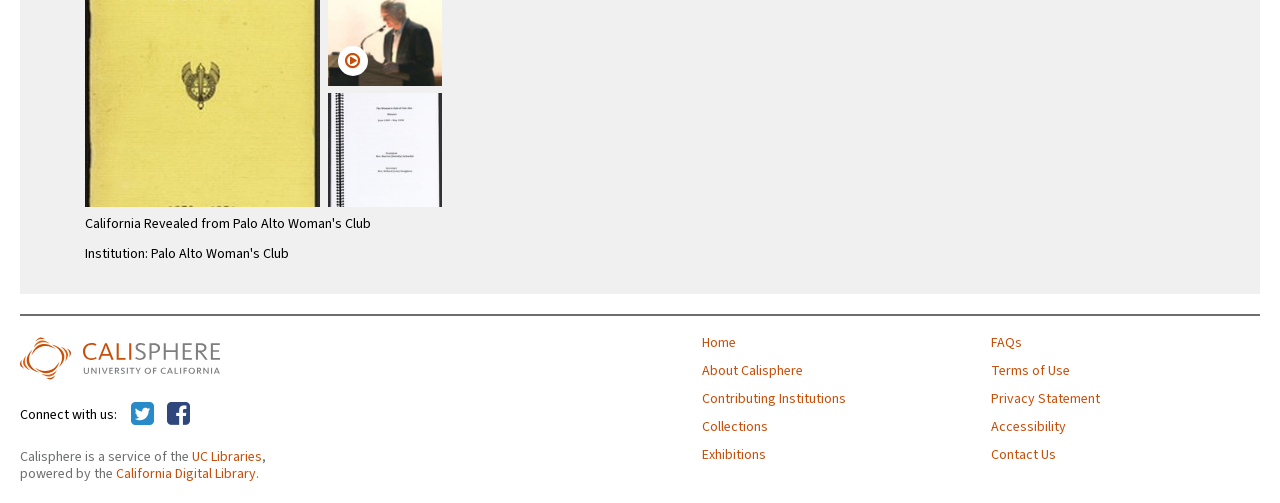Identify the bounding box of the UI component described as: "XM16E1 / M16A1 Upper Assembly".

None